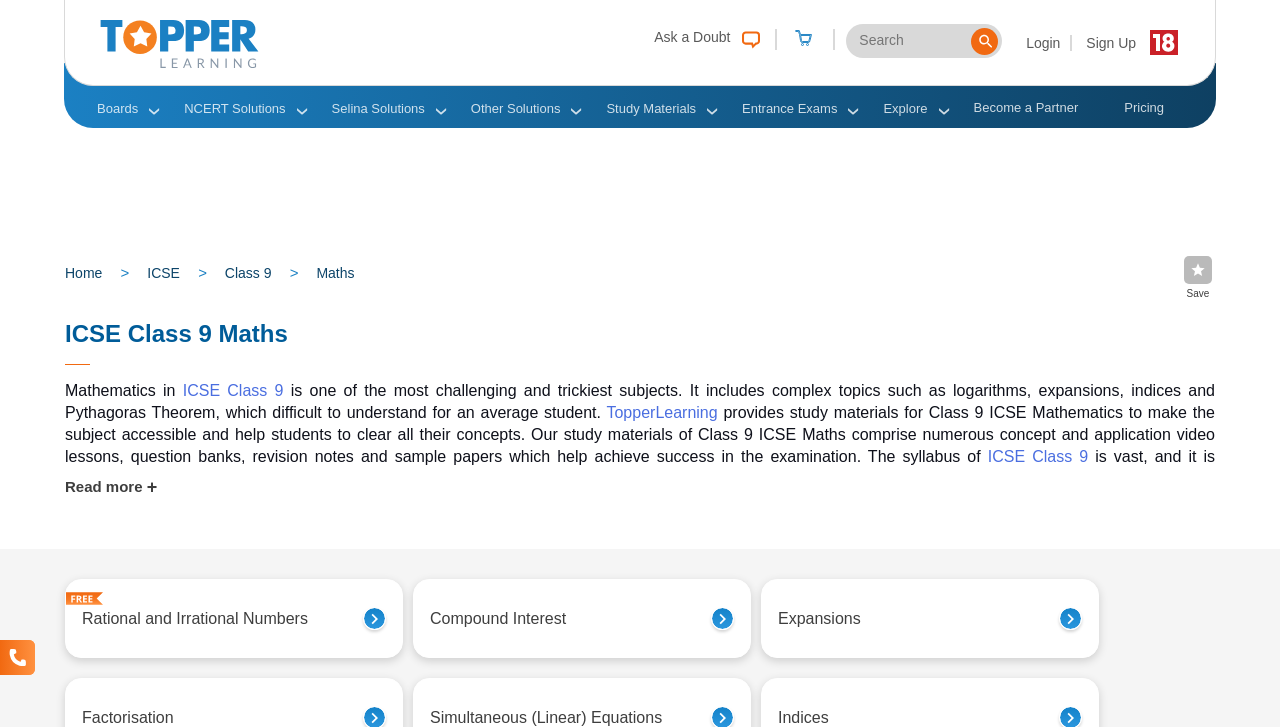What is the benefit of using TopperLearning resources?
Please use the image to provide an in-depth answer to the question.

The benefit of using TopperLearning resources is to achieve success in the examination, as mentioned in the static text 'Our study materials of Class 9 ICSE Maths comprise numerous concept and application video lessons, question banks, revision notes and sample papers which help achieve success in the examination'.